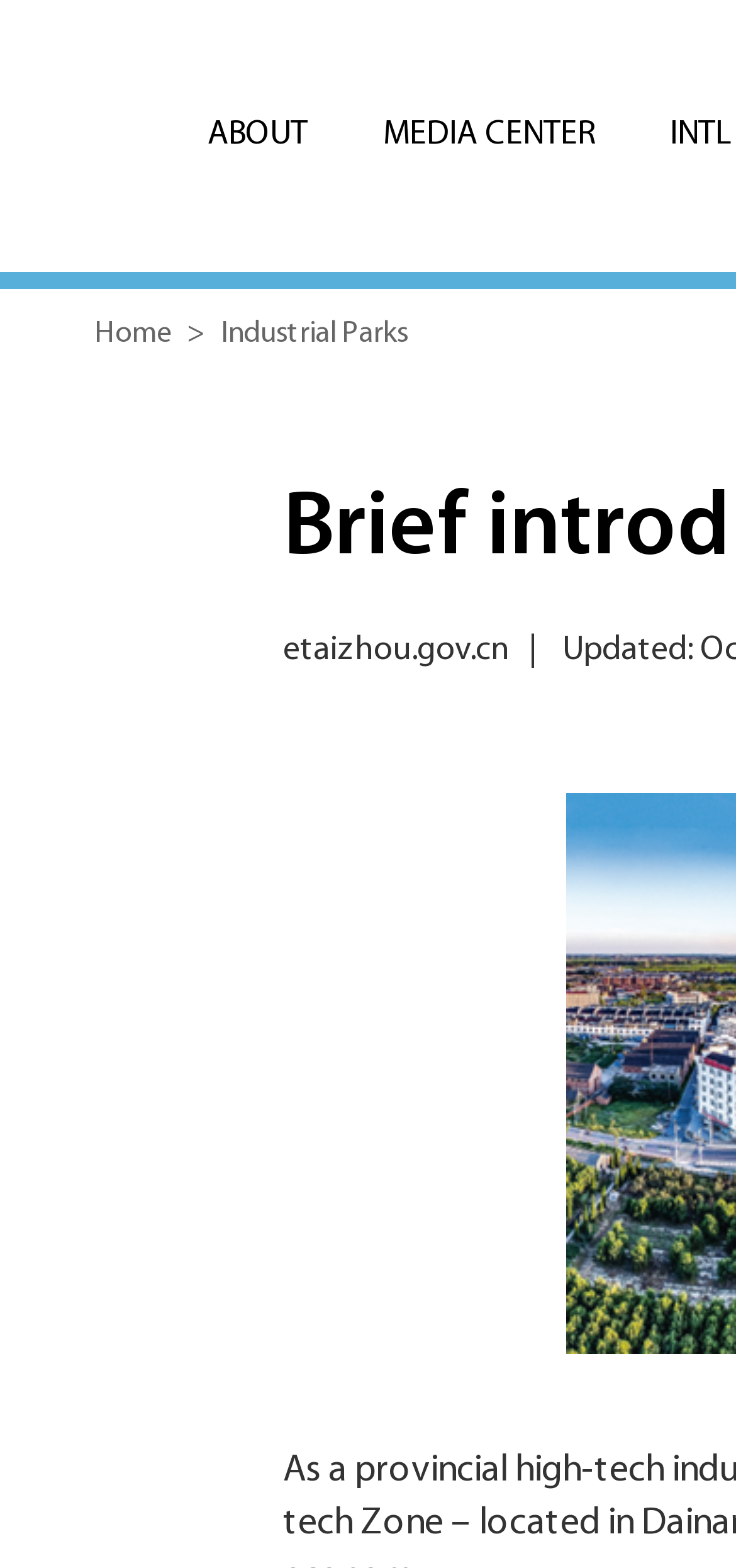Extract the main title from the webpage and generate its text.

Brief introduction of Xinghua High-tech Zone